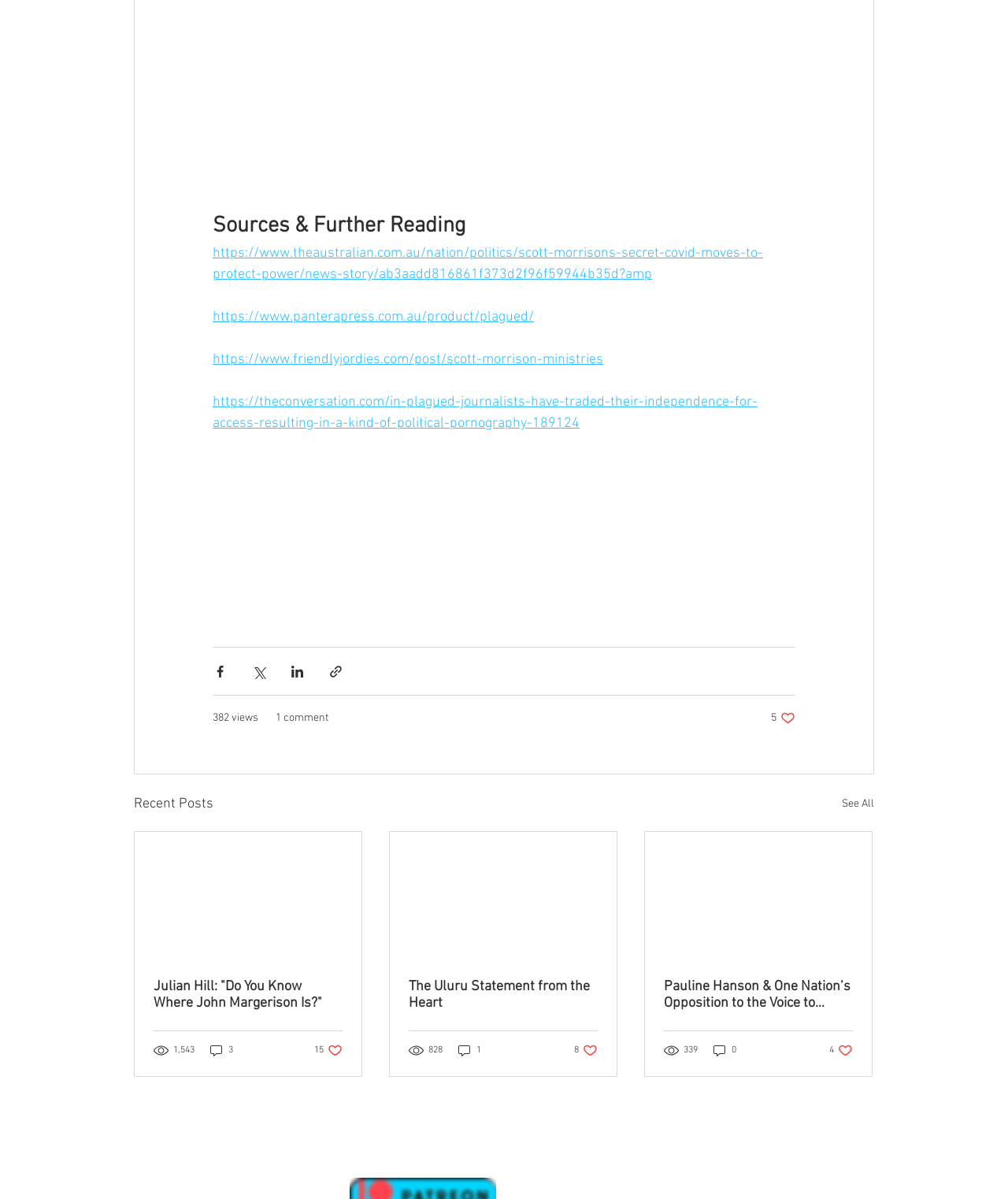What is the purpose of the button at the bottom of the page?
Look at the image and answer the question with a single word or phrase.

PayPal Button